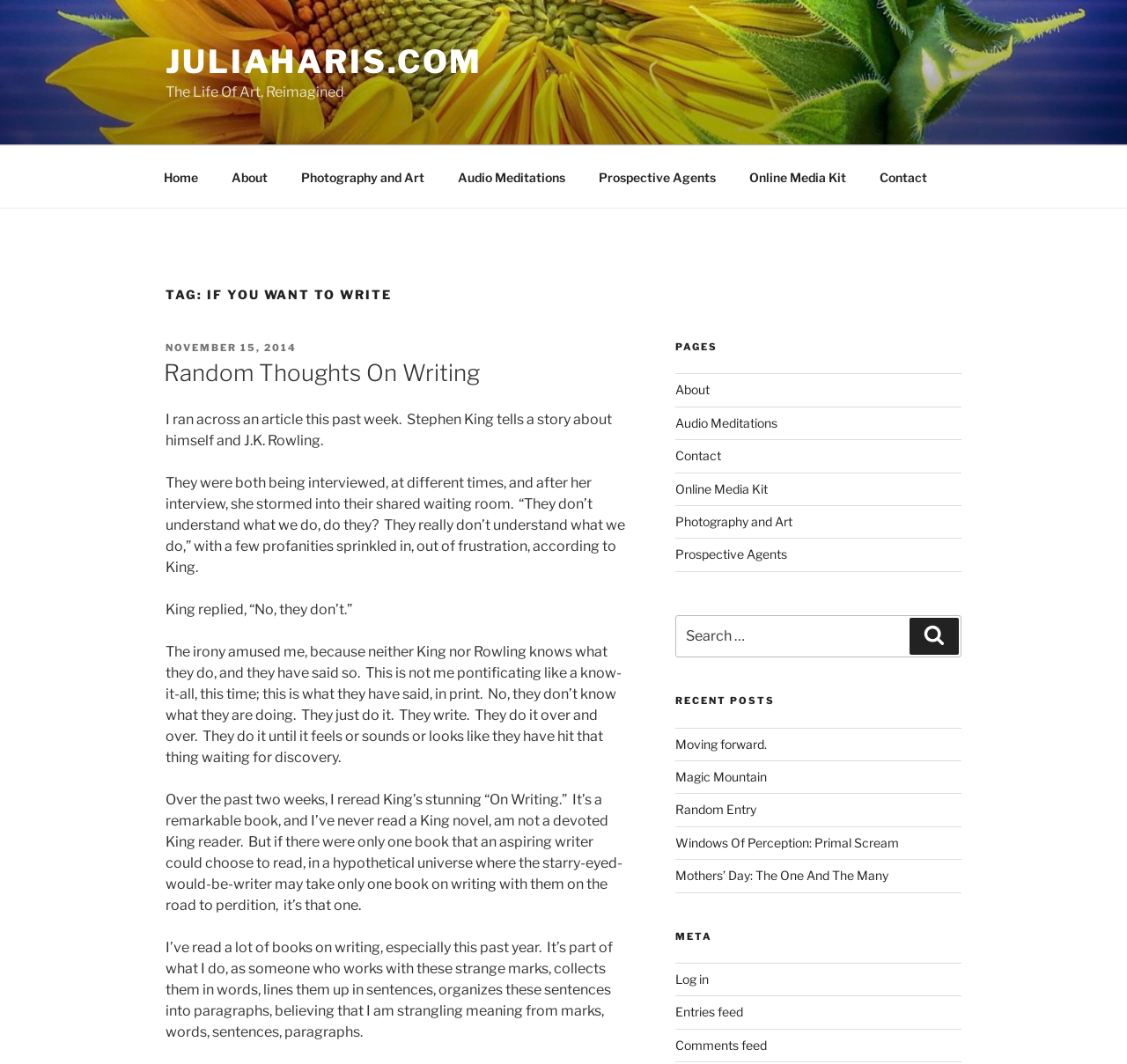Provide a thorough and detailed response to the question by examining the image: 
How many navigation links are in the top menu?

The top menu navigation links can be found at the top of the webpage, and they are 'Home', 'About', 'Photography and Art', 'Audio Meditations', 'Prospective Agents', 'Online Media Kit', and 'Contact'. There are 7 links in total.